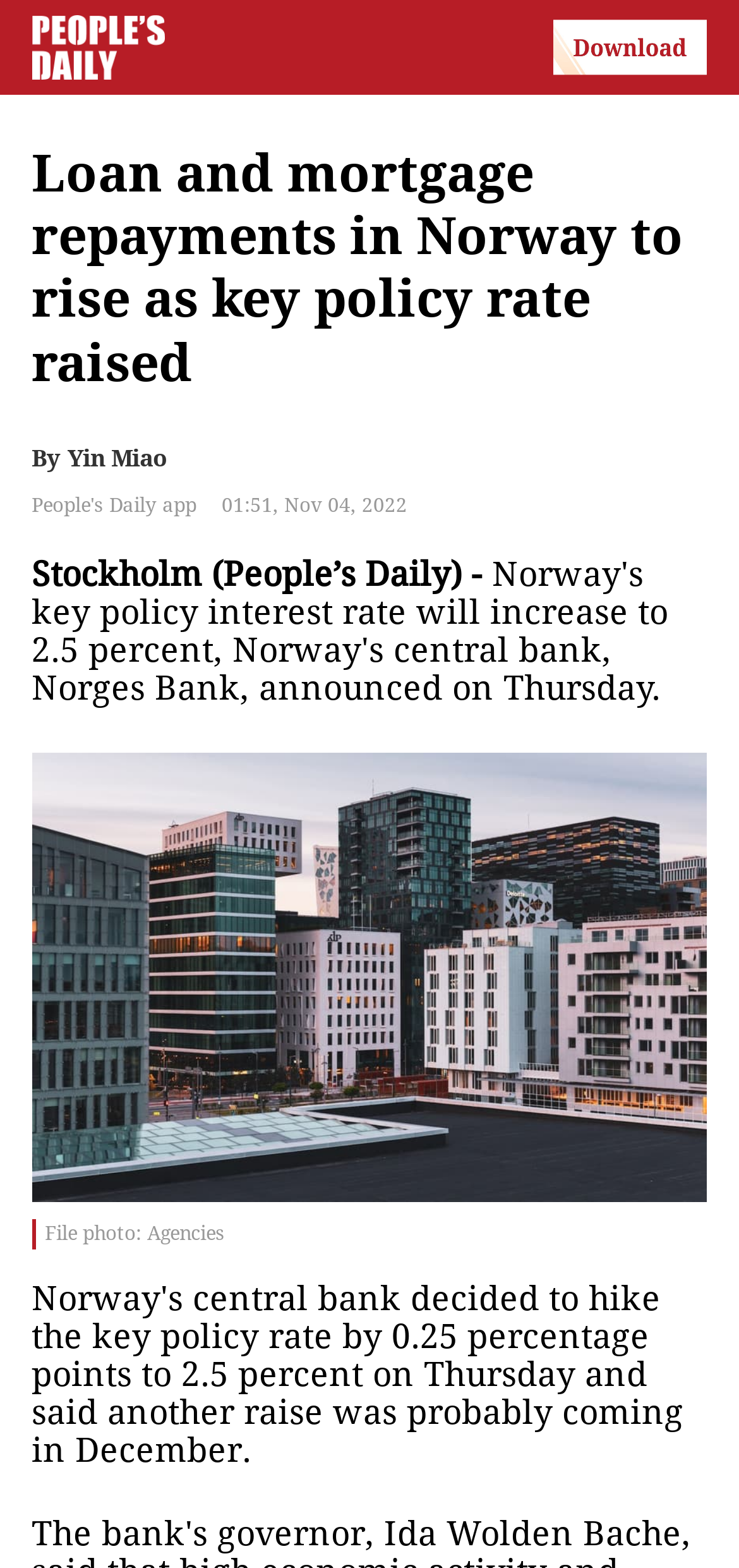Who is the author of the article?
Look at the screenshot and give a one-word or phrase answer.

Yin Miao